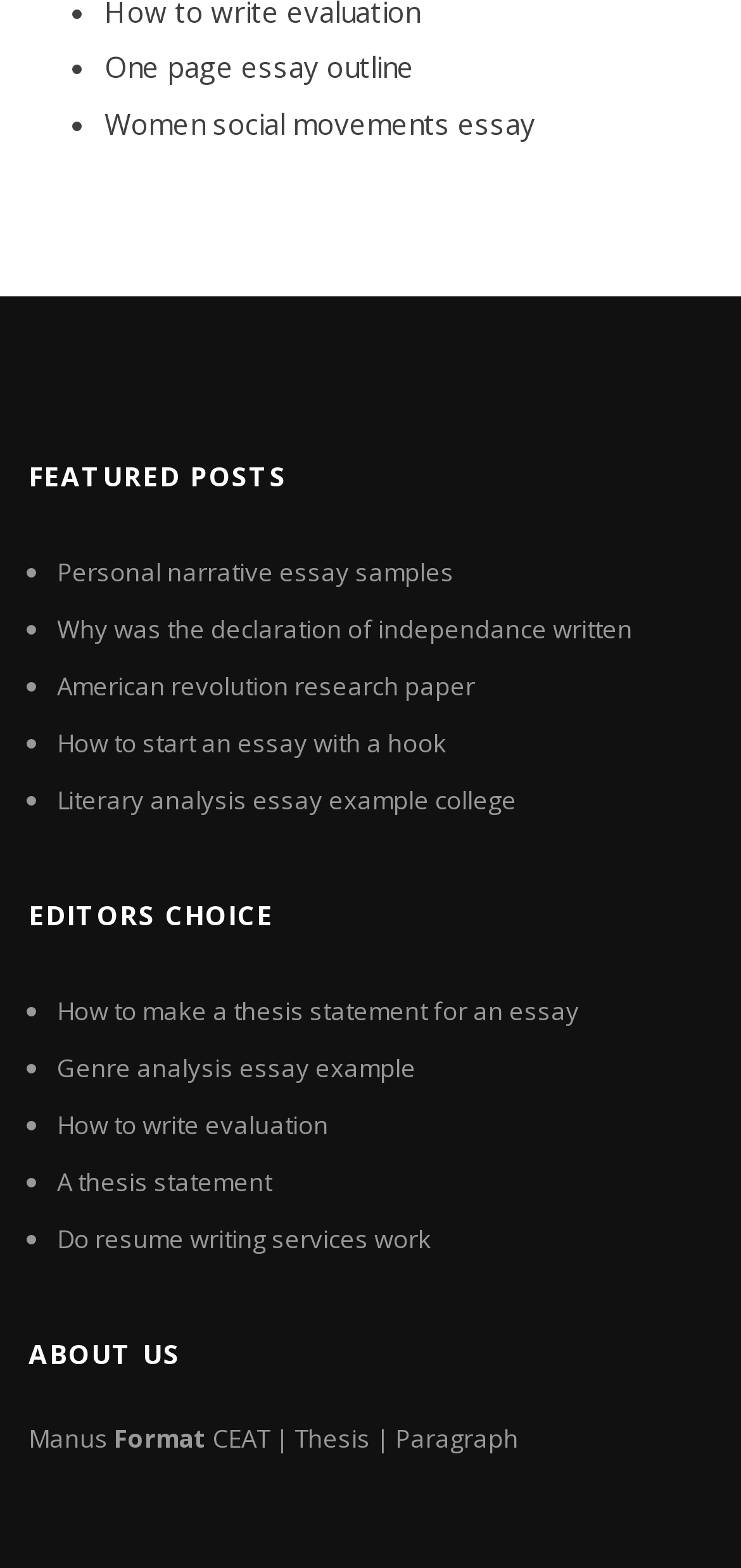Specify the bounding box coordinates (top-left x, top-left y, bottom-right x, bottom-right y) of the UI element in the screenshot that matches this description: Literary analysis essay example college

[0.077, 0.5, 0.697, 0.521]